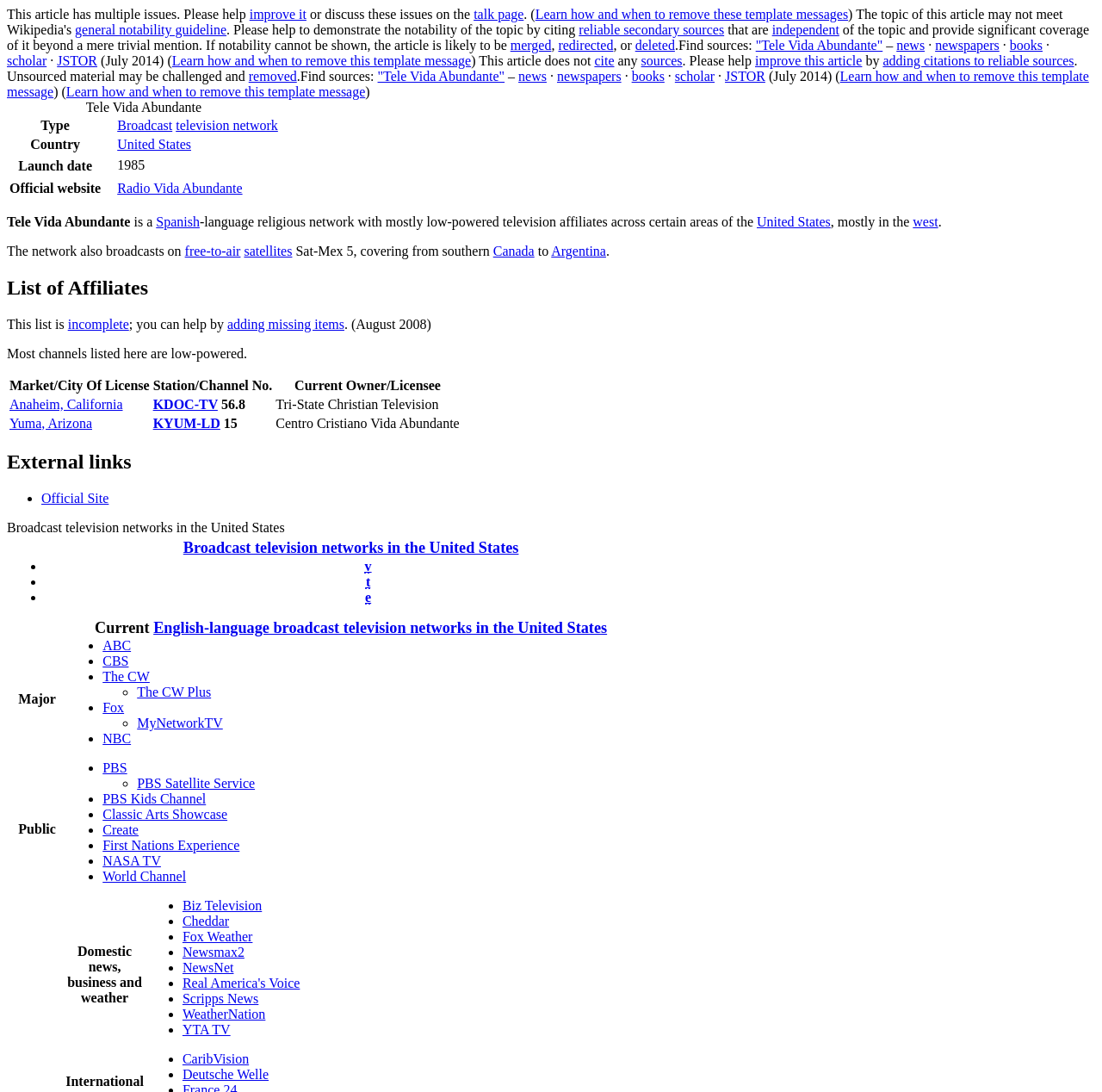What type of network is Tele Vida Abundante?
Based on the image, answer the question with a single word or brief phrase.

Broadcast television network